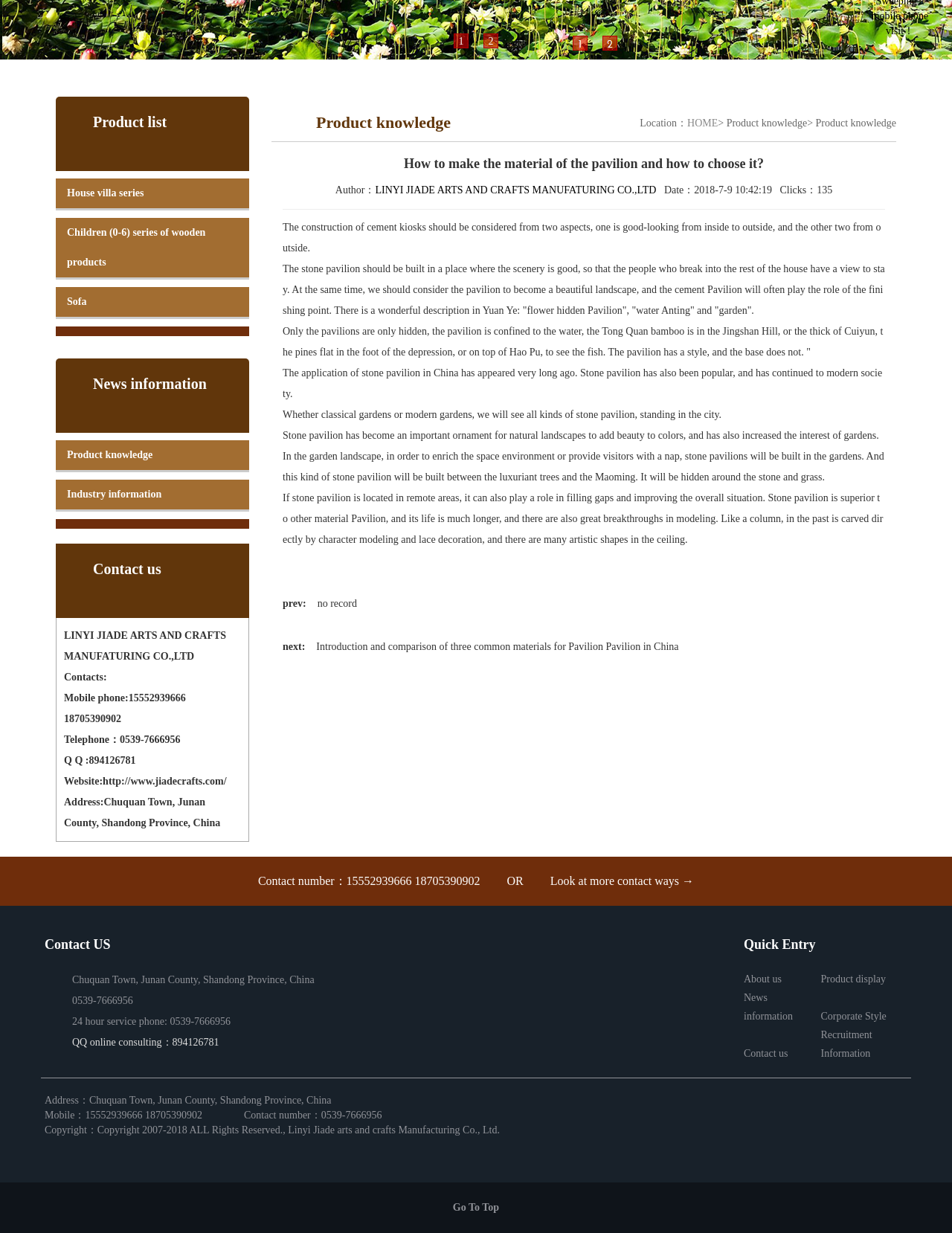Ascertain the bounding box coordinates for the UI element detailed here: "Go To Top". The coordinates should be provided as [left, top, right, bottom] with each value being a float between 0 and 1.

[0.476, 0.974, 0.524, 0.984]